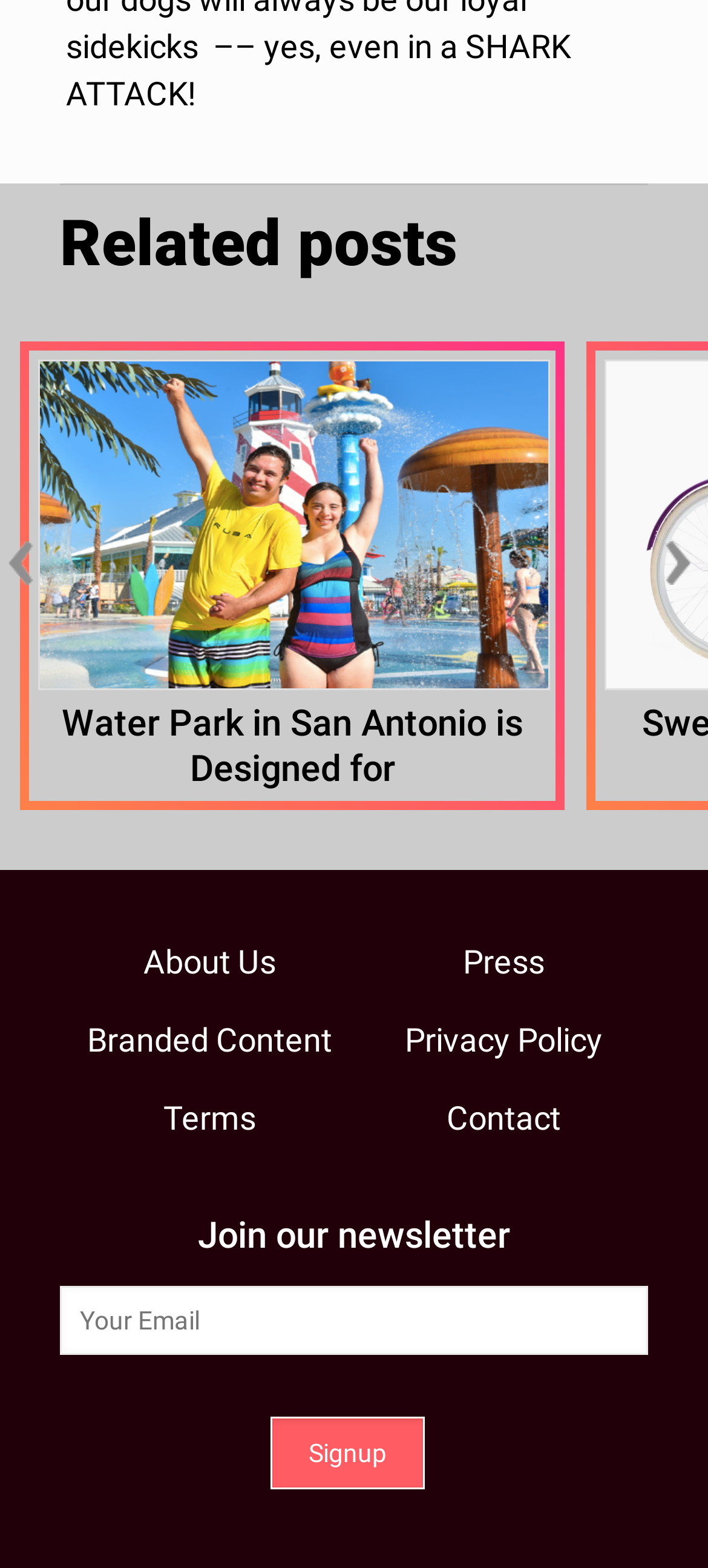Answer succinctly with a single word or phrase:
How many links are in the footer?

6